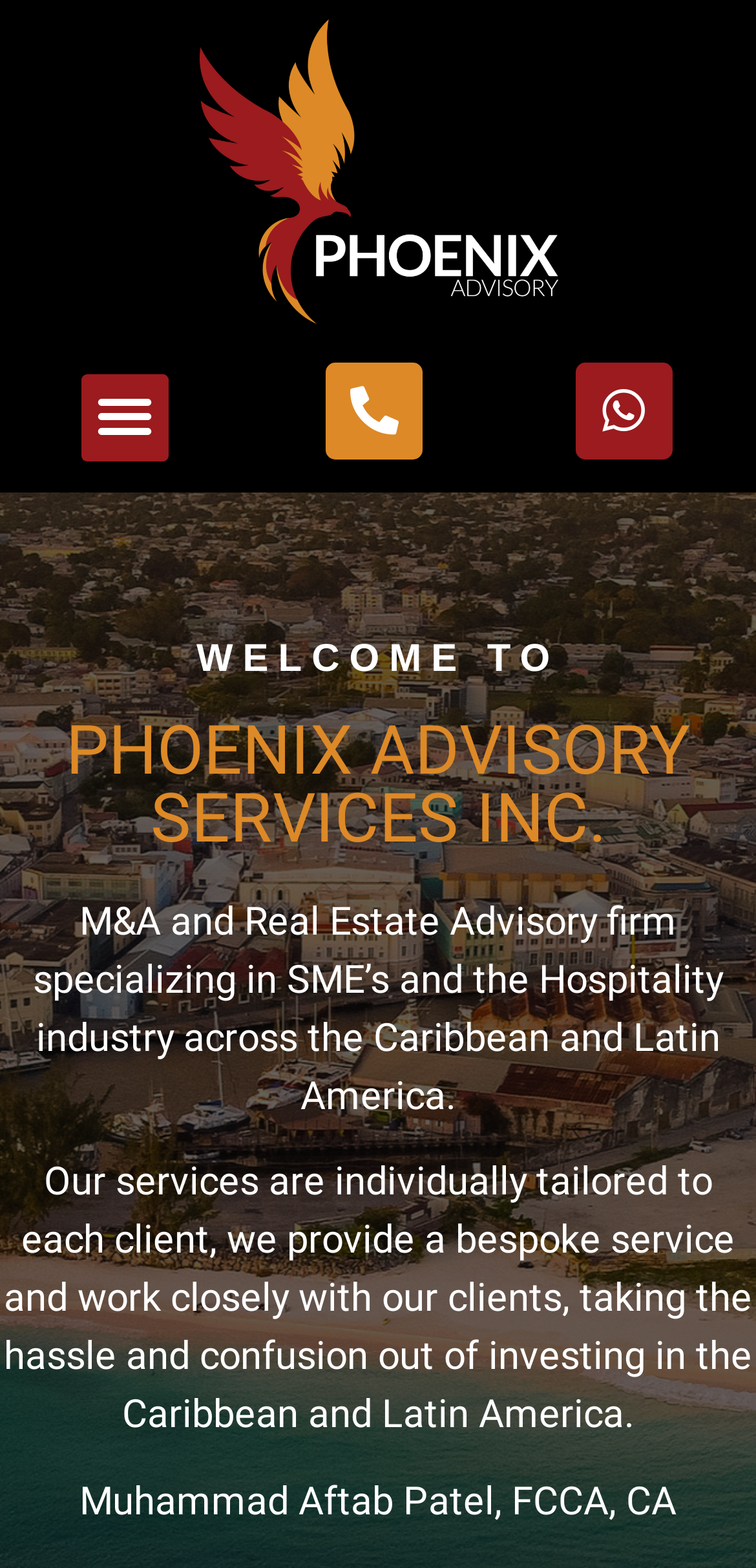Please answer the following question using a single word or phrase: 
What is the focus of Phoenix Advisory Services Inc.?

SME’s and Hospitality industry